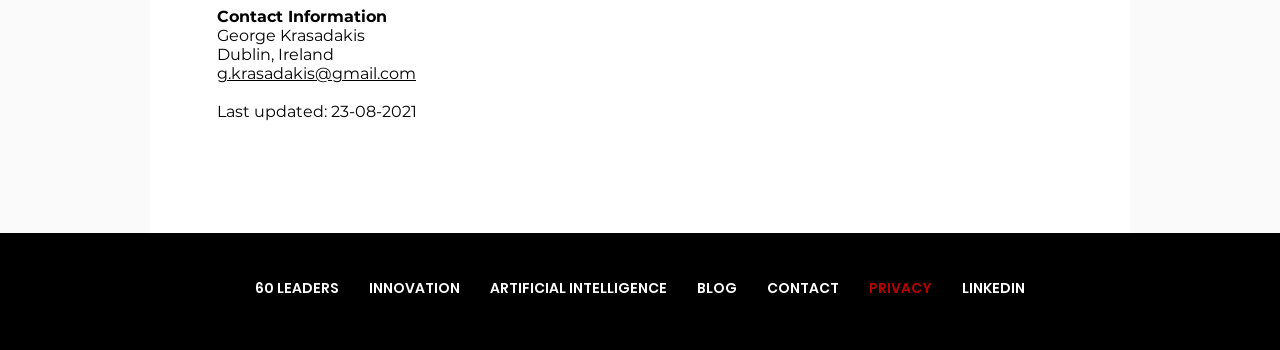Determine the bounding box coordinates for the area you should click to complete the following instruction: "Visit the contact page".

[0.588, 0.779, 0.667, 0.865]